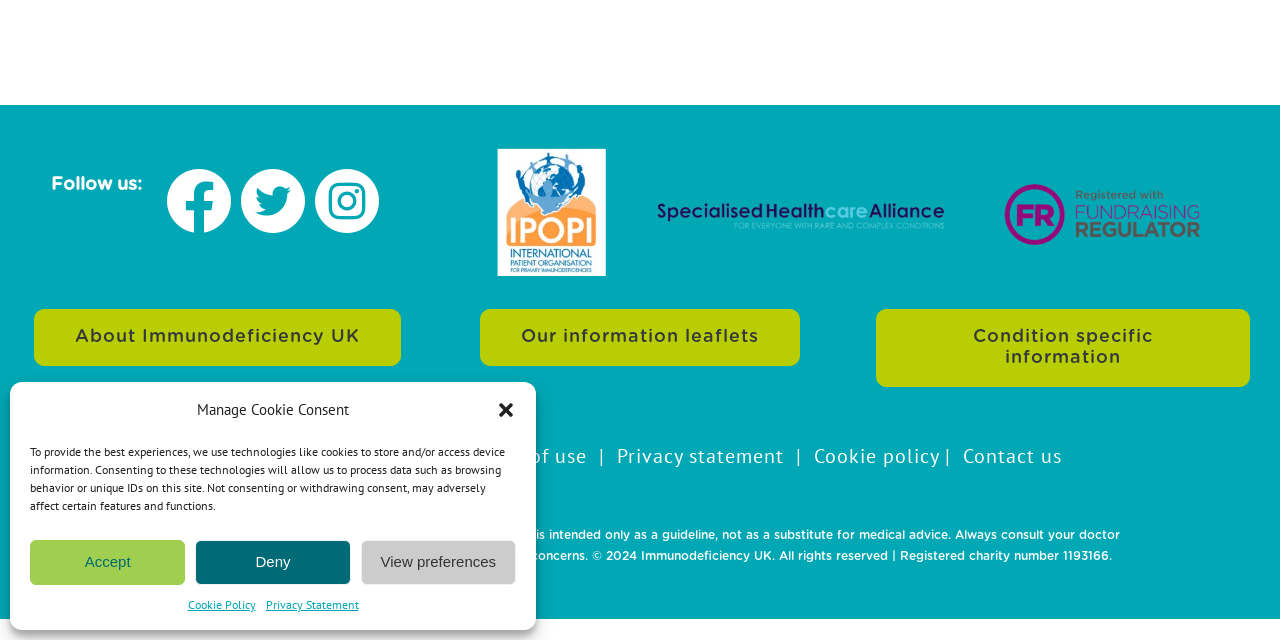Provide the bounding box coordinates for the UI element described in this sentence: "View preferences". The coordinates should be four float values between 0 and 1, i.e., [left, top, right, bottom].

[0.282, 0.843, 0.403, 0.914]